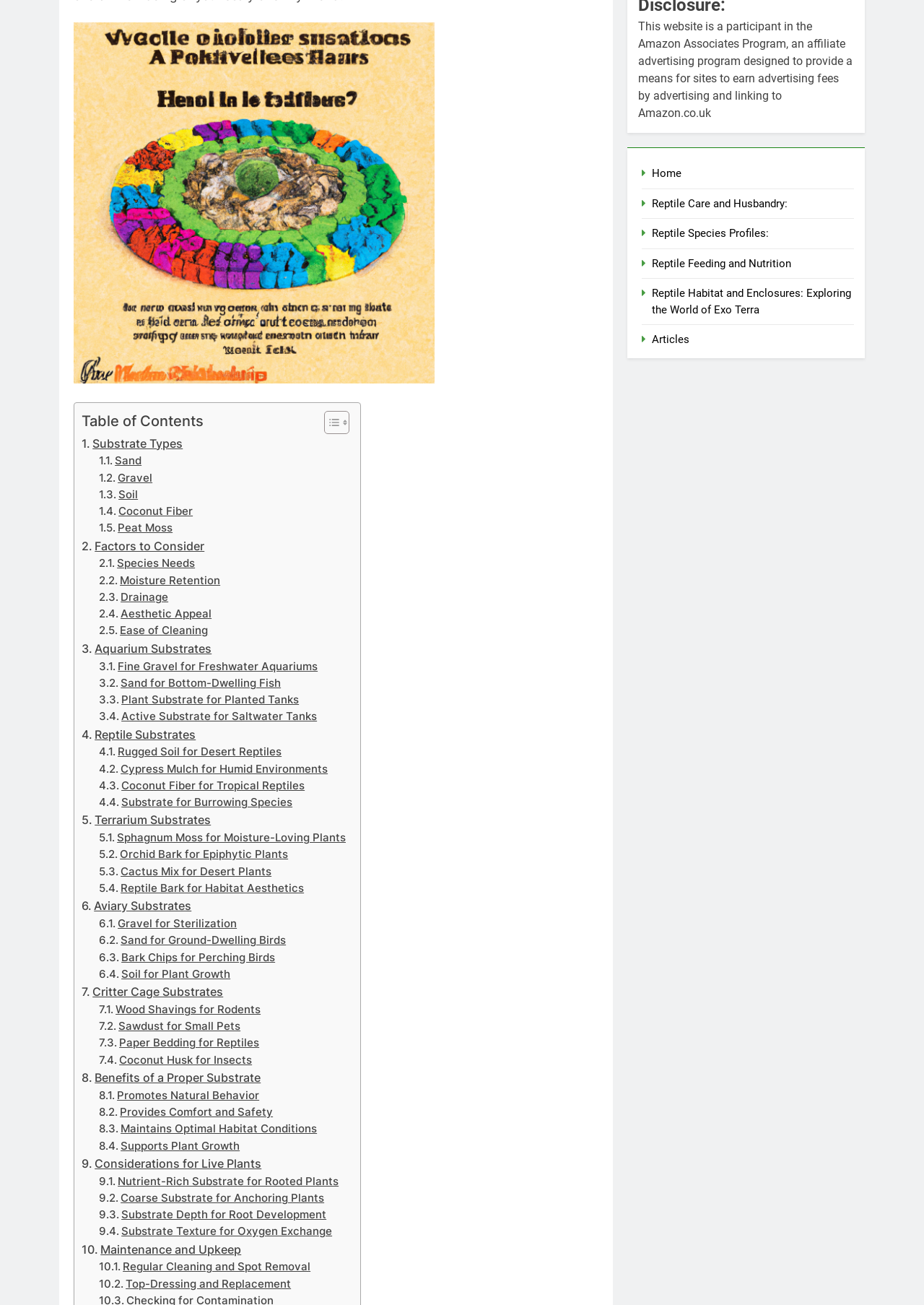Specify the bounding box coordinates for the region that must be clicked to perform the given instruction: "Toggle Table of Content".

[0.339, 0.314, 0.374, 0.333]